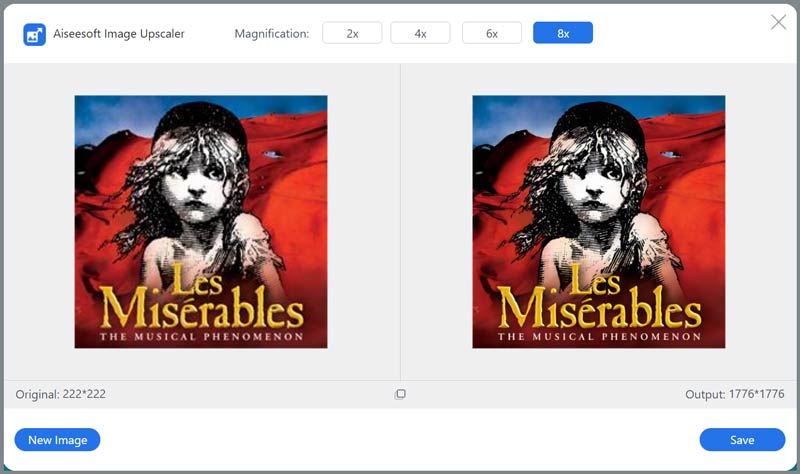Answer the question using only one word or a concise phrase: What are the scaling factor options?

2x, 4x, 6x, and 8x